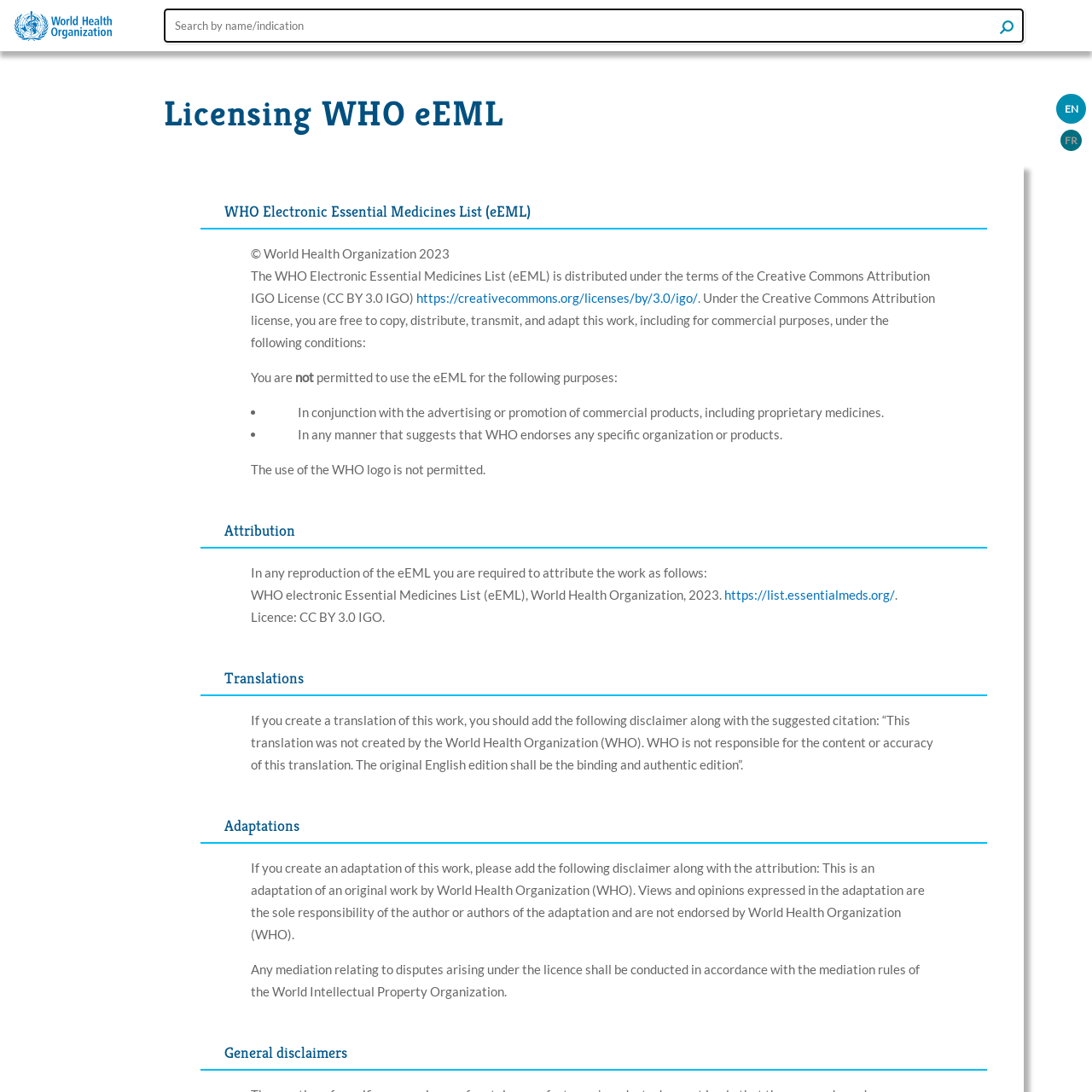Respond to the question below with a concise word or phrase:
What is the language of the original edition of the eEML?

English